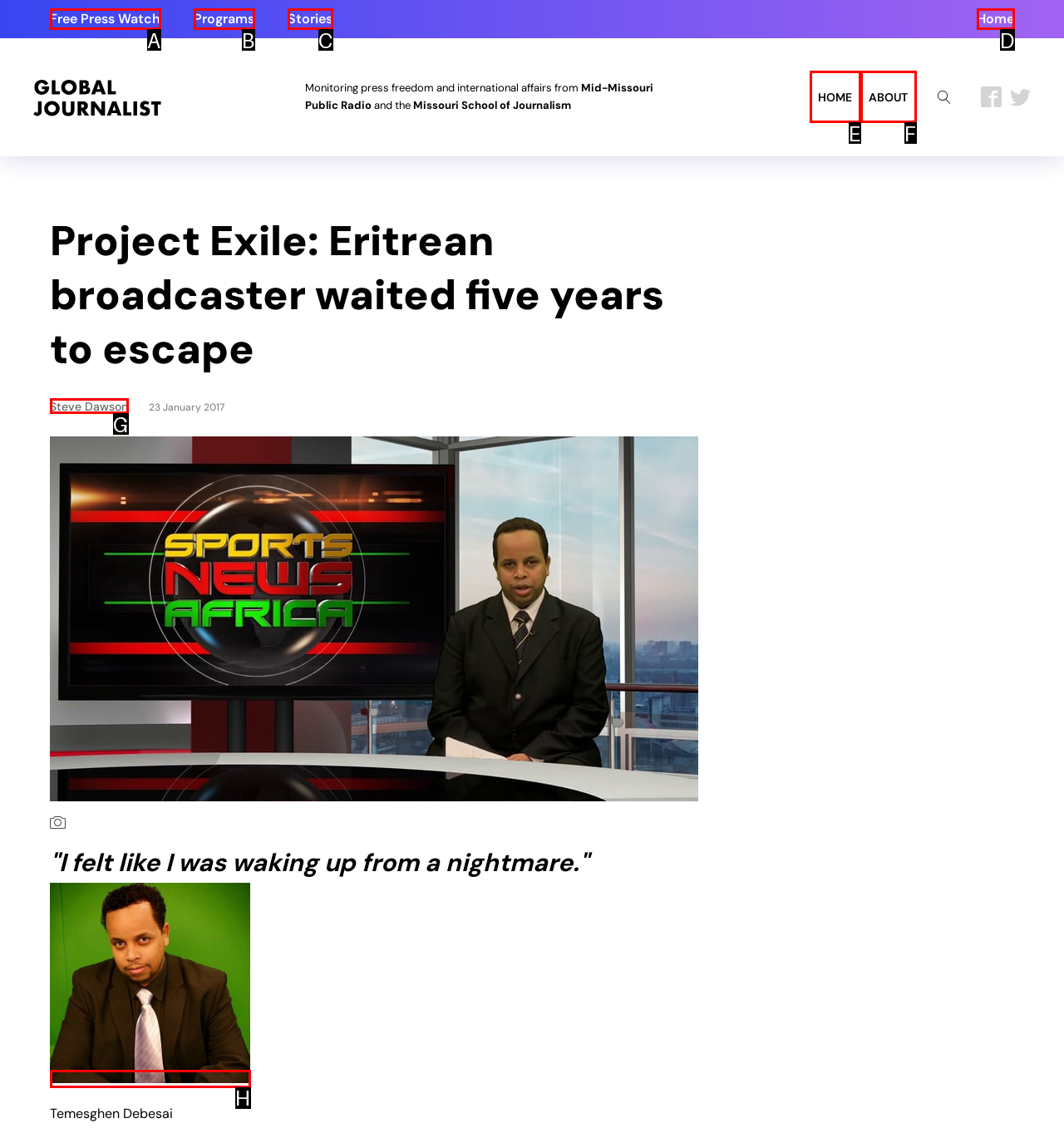Given the description: Free Press Watch, identify the HTML element that corresponds to it. Respond with the letter of the correct option.

A